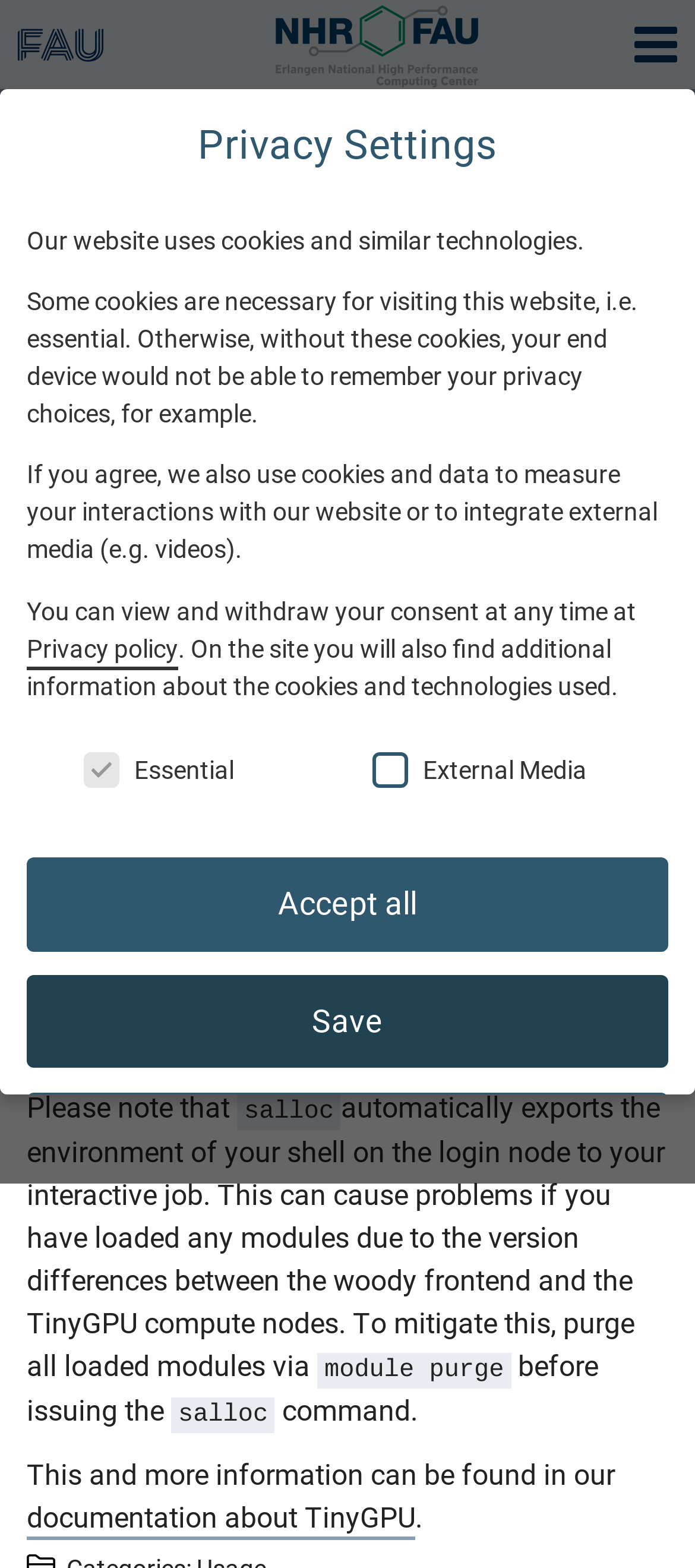Please identify the bounding box coordinates of the clickable area that will fulfill the following instruction: "Click the 'FAQ' link". The coordinates should be in the format of four float numbers between 0 and 1, i.e., [left, top, right, bottom].

[0.177, 0.113, 0.272, 0.131]